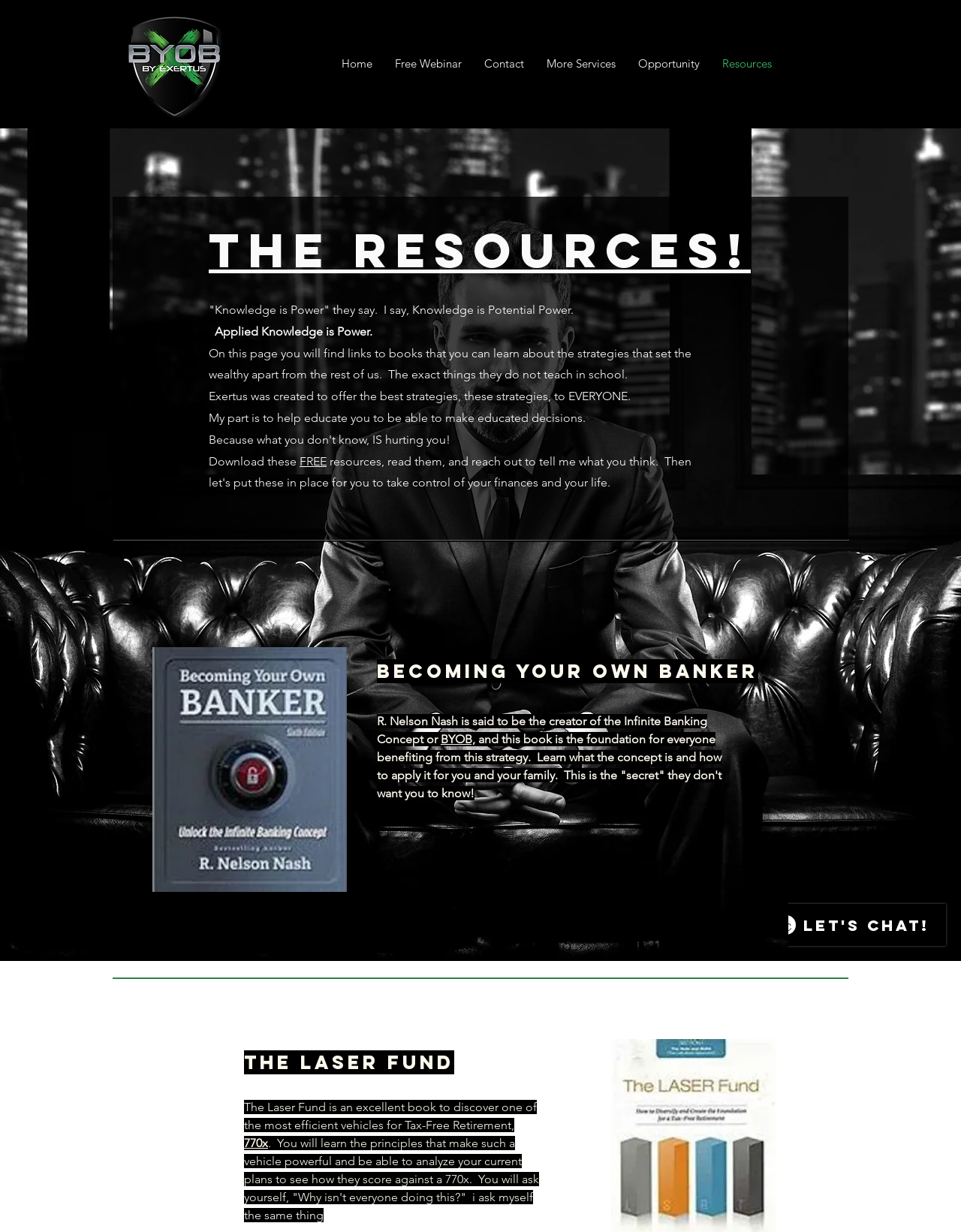Respond to the following query with just one word or a short phrase: 
What is the name of the concept created by R. Nelson Nash?

Infinite Banking Concept